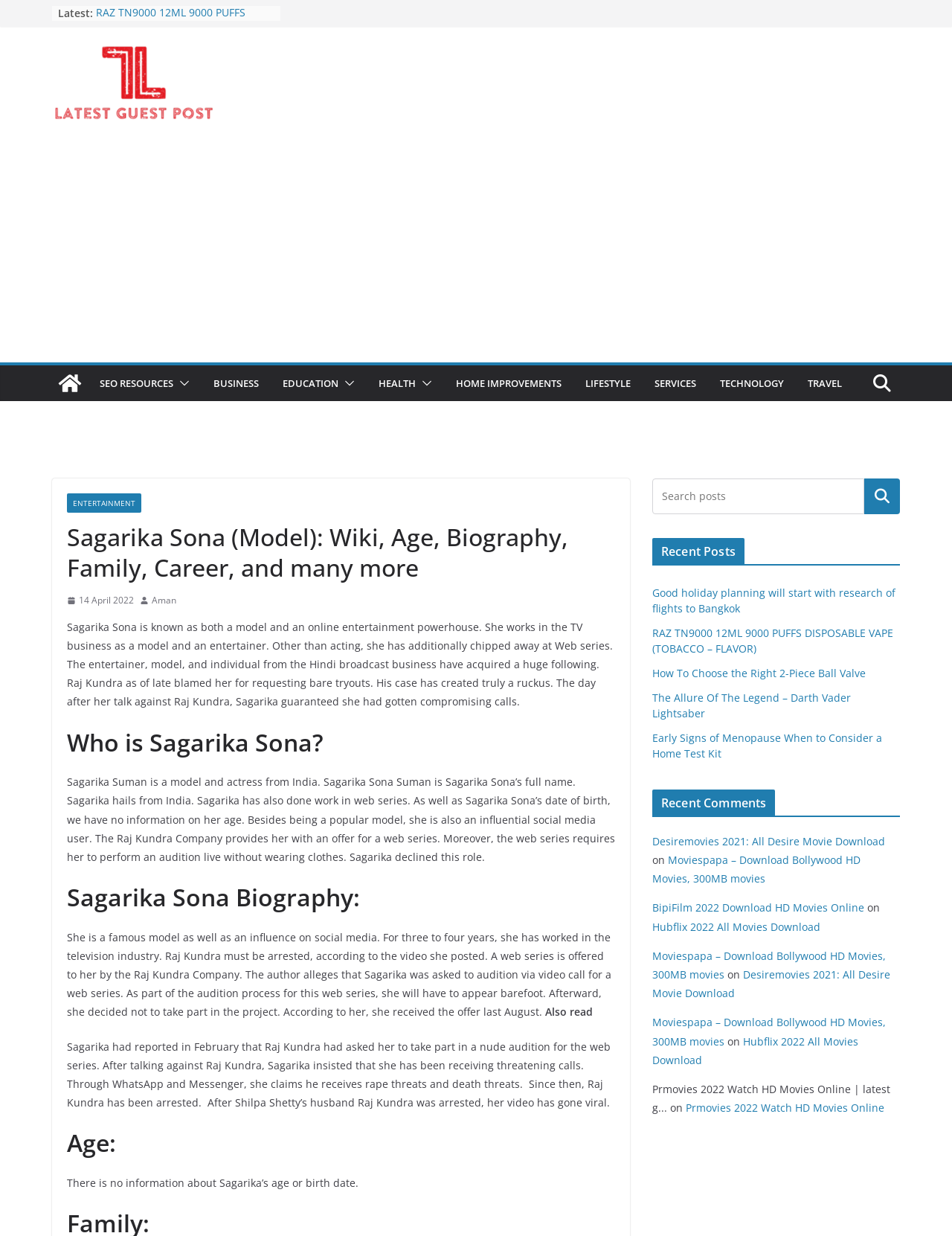Indicate the bounding box coordinates of the clickable region to achieve the following instruction: "search for something."

[0.685, 0.387, 0.908, 0.416]